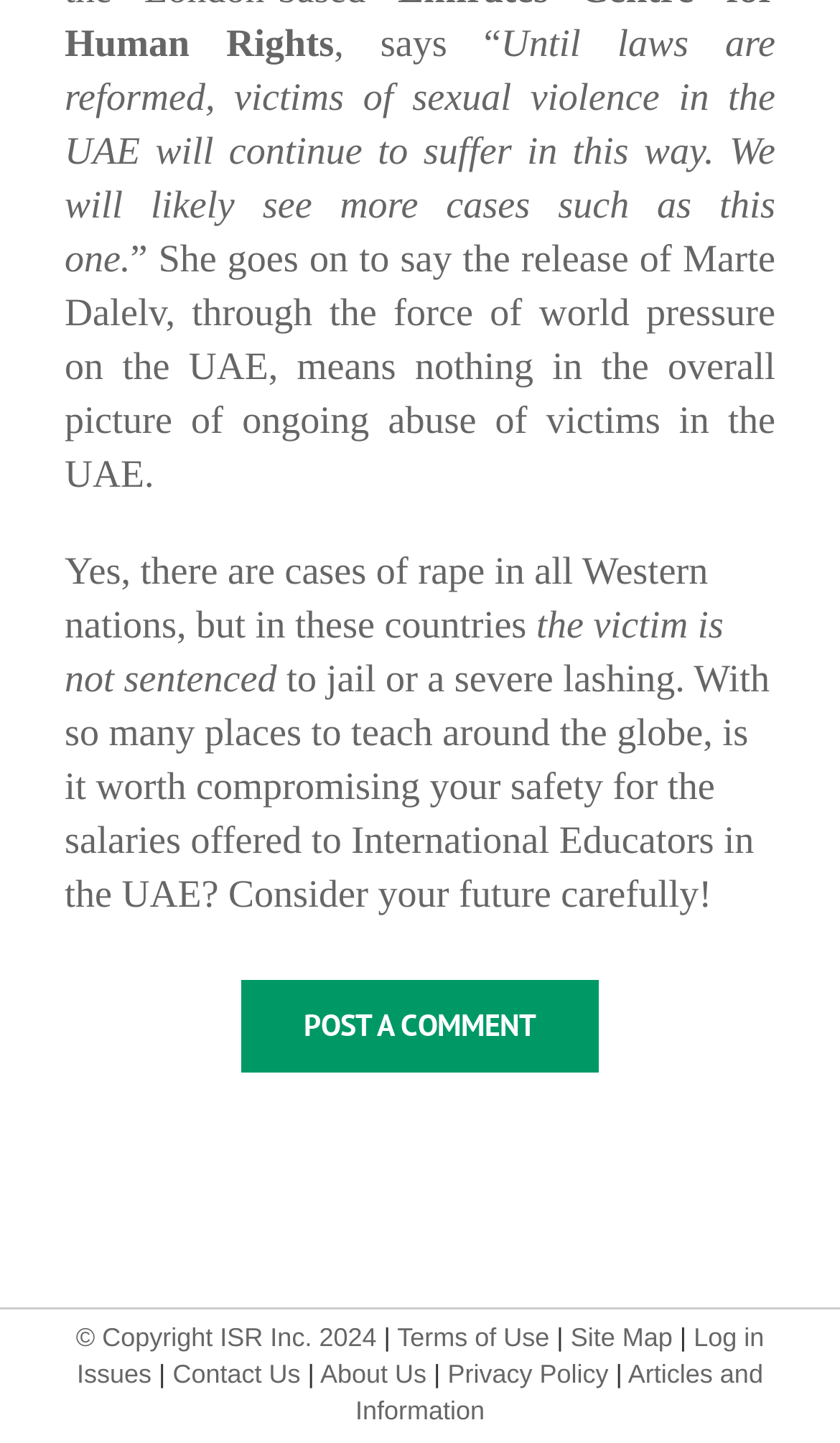Find the bounding box coordinates of the clickable element required to execute the following instruction: "view copyright information". Provide the coordinates as four float numbers between 0 and 1, i.e., [left, top, right, bottom].

[0.09, 0.917, 0.448, 0.937]